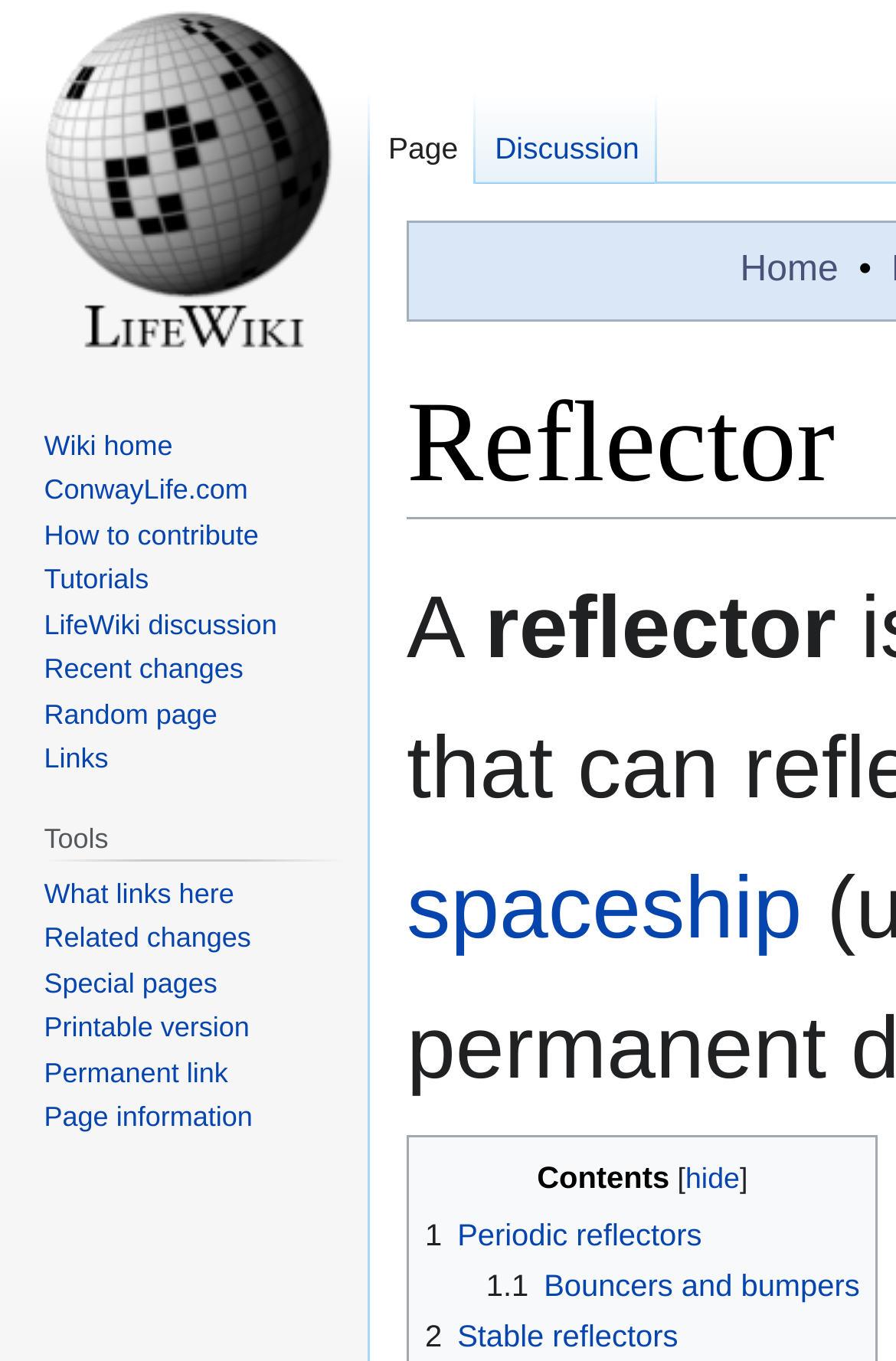Find the bounding box coordinates for the area that must be clicked to perform this action: "Go to page information".

[0.049, 0.809, 0.282, 0.832]